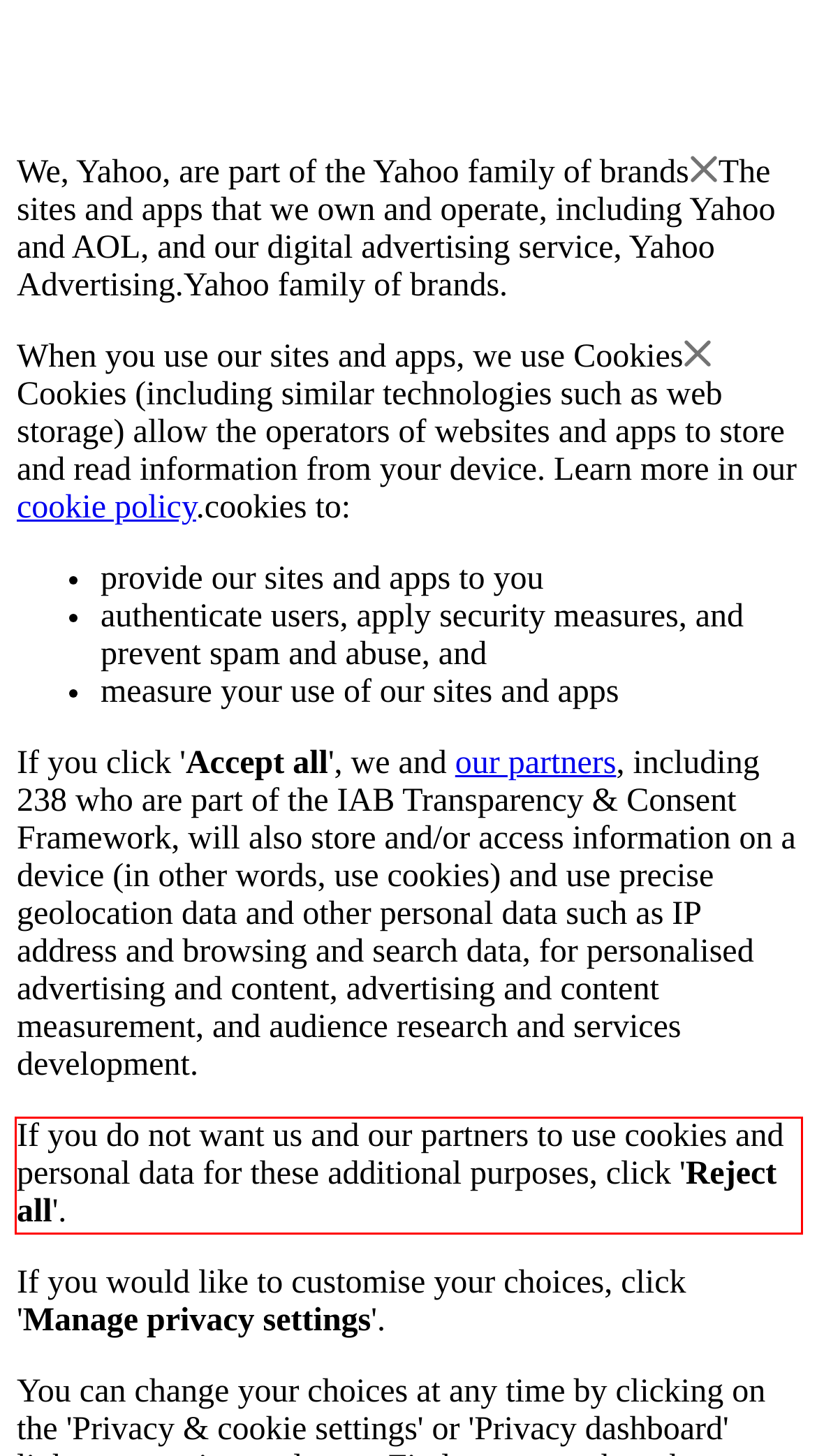Given the screenshot of a webpage, identify the red rectangle bounding box and recognize the text content inside it, generating the extracted text.

If you do not want us and our partners to use cookies and personal data for these additional purposes, click 'Reject all'.